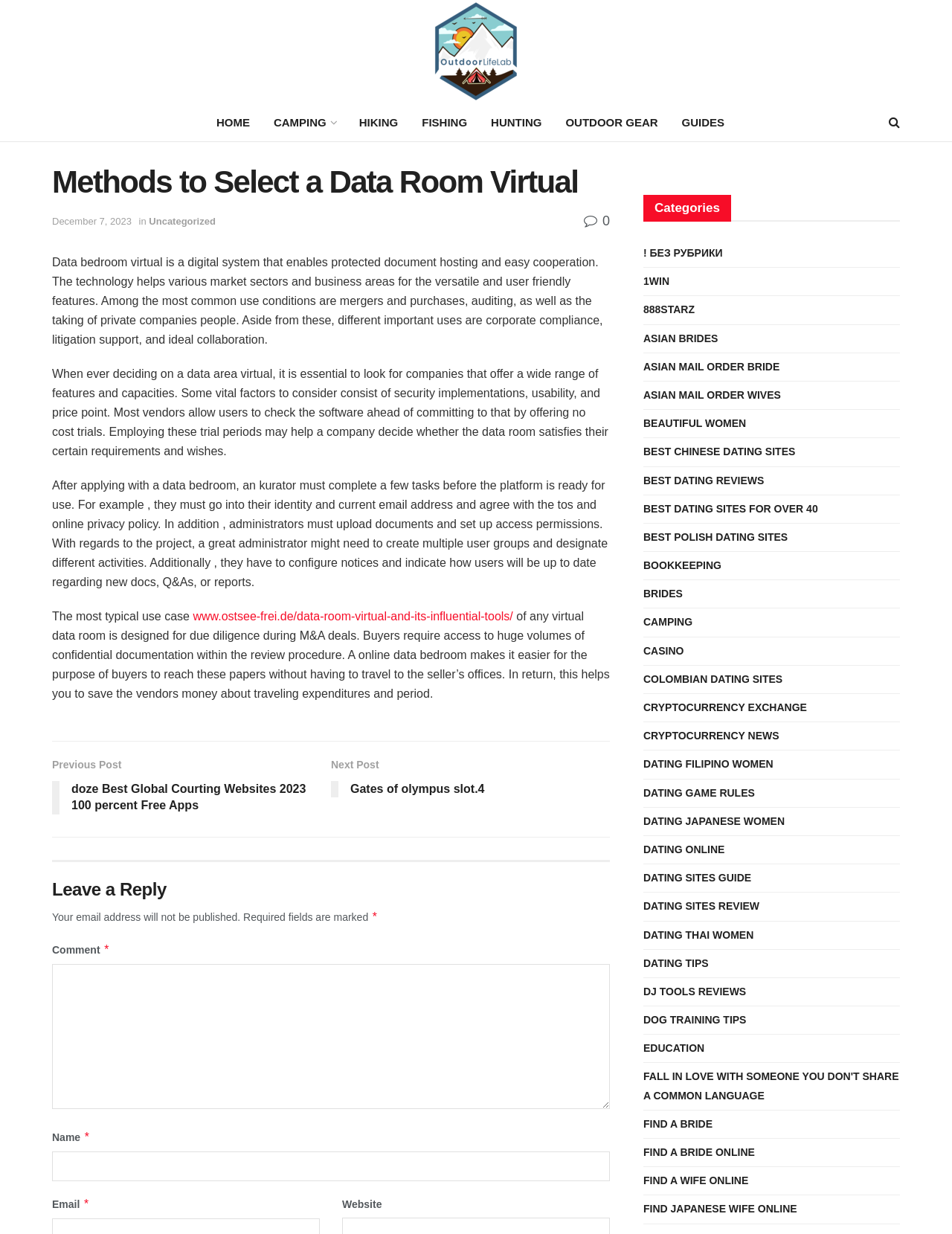Bounding box coordinates are specified in the format (top-left x, top-left y, bottom-right x, bottom-right y). All values are floating point numbers bounded between 0 and 1. Please provide the bounding box coordinate of the region this sentence describes: asian brides

[0.676, 0.267, 0.754, 0.282]